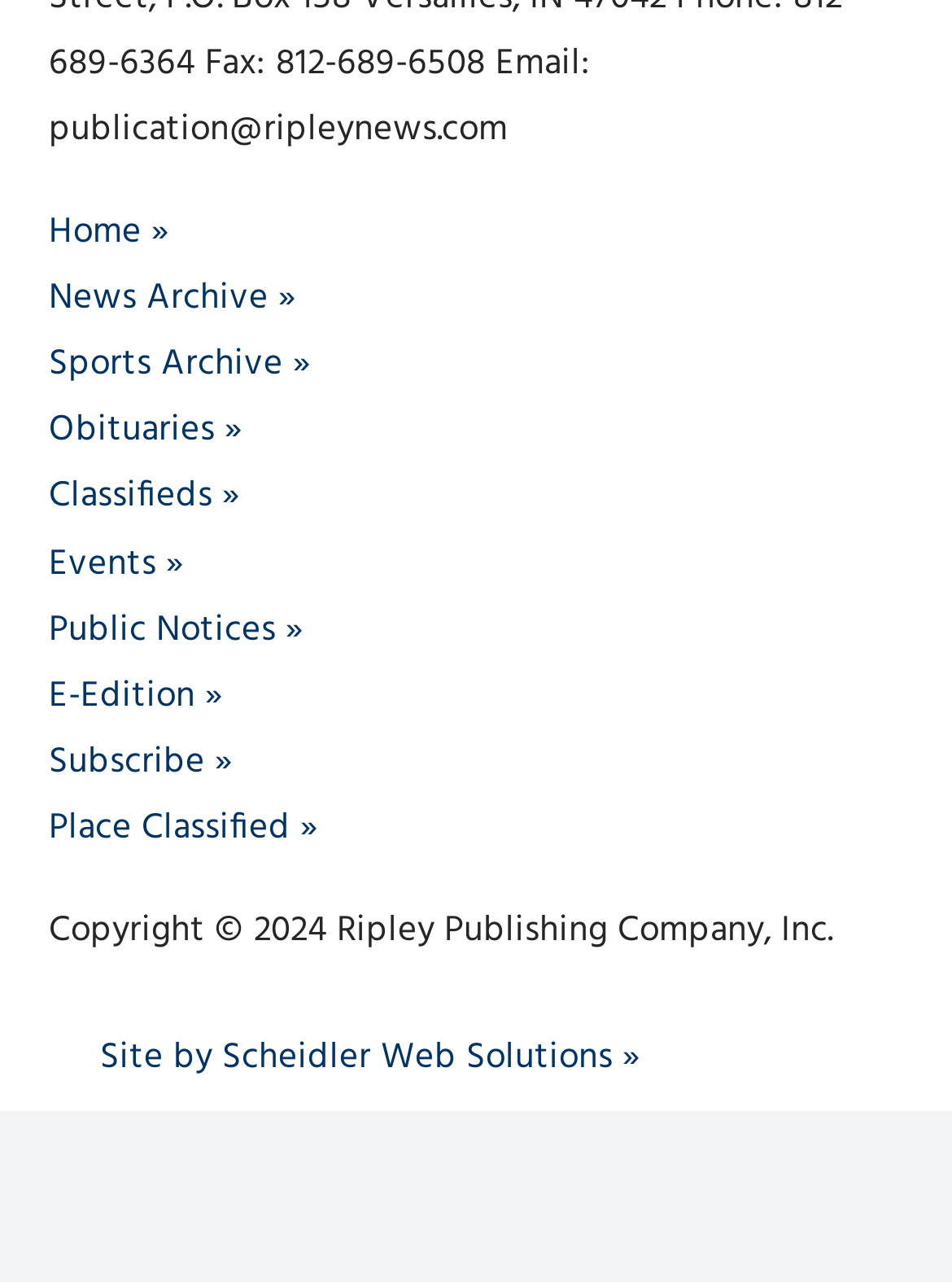Determine the bounding box coordinates of the region I should click to achieve the following instruction: "Go to Subscribe". Ensure the bounding box coordinates are four float numbers between 0 and 1, i.e., [left, top, right, bottom].

[0.051, 0.573, 0.244, 0.617]